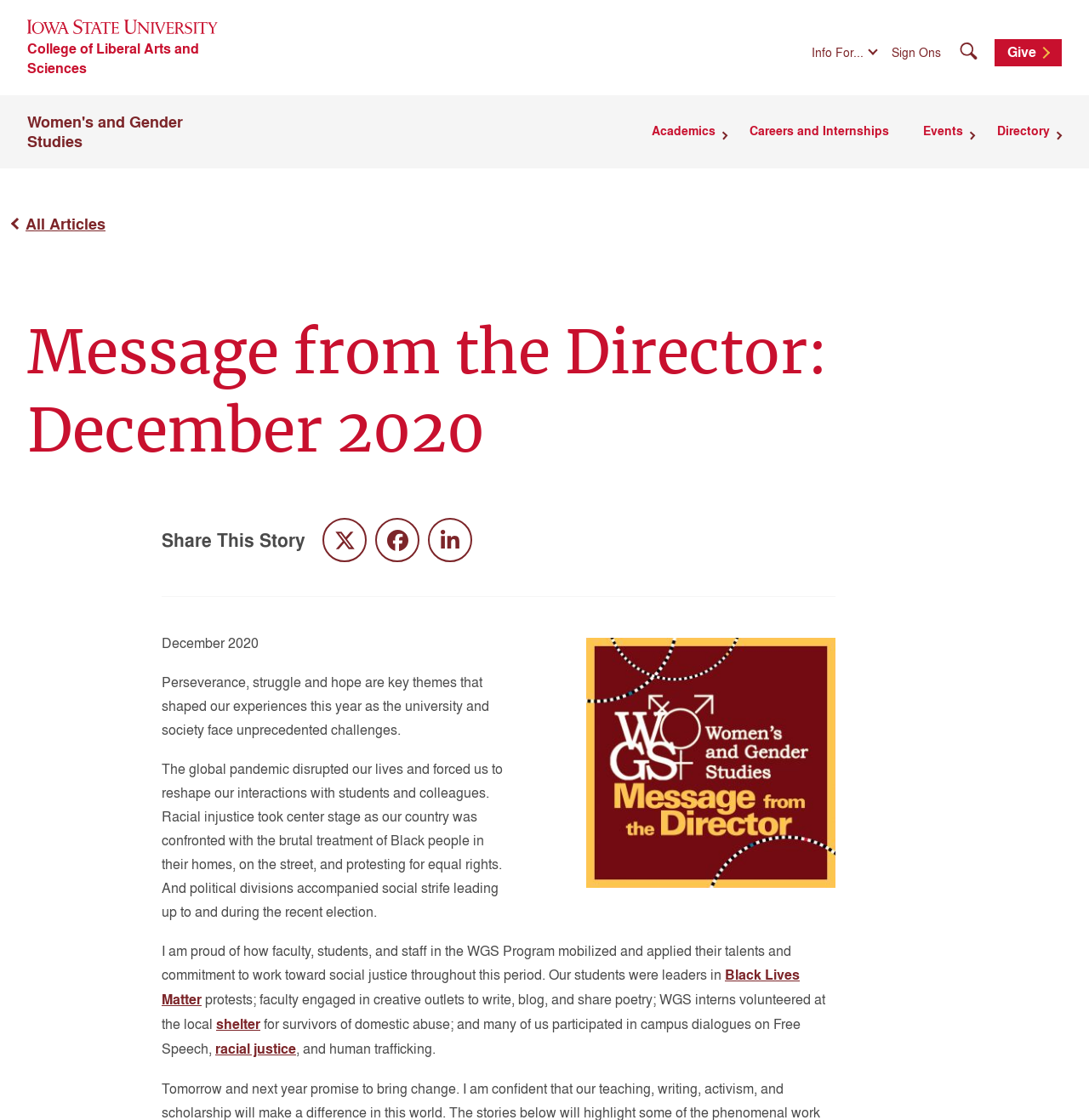Carefully observe the image and respond to the question with a detailed answer:
What is the purpose of the 'Search' button?

The 'Search' button is located in the top-right corner of the webpage, and its purpose can be inferred from its label and its position, which suggests that it allows users to search for content within the website.